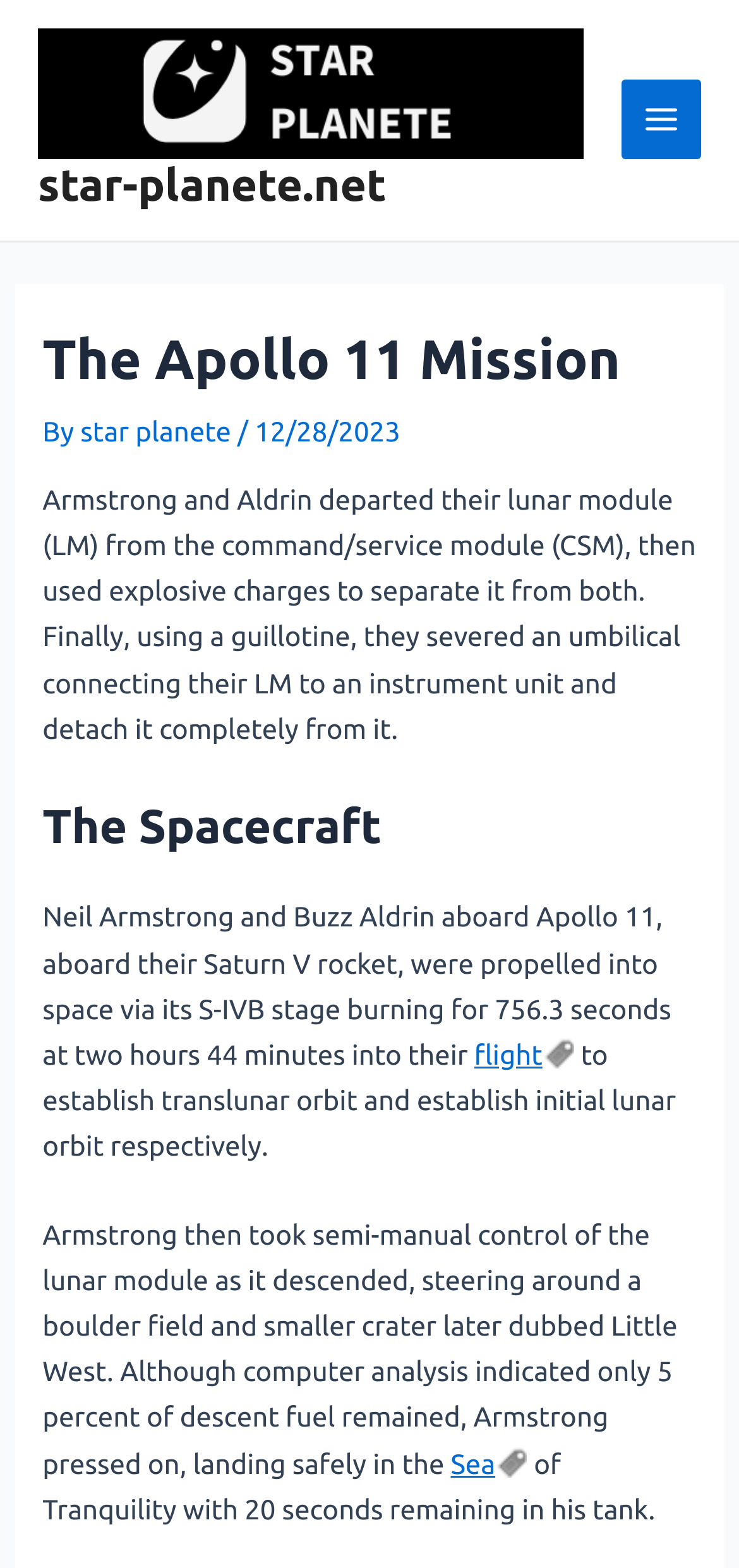Please answer the following question as detailed as possible based on the image: 
How much descent fuel remained?

I found this information by reading the text on the webpage, specifically the sentence 'Although computer analysis indicated only 5 percent of descent fuel remained, Armstrong pressed on, landing safely in the Sea of Tranquility...' which mentions the amount of descent fuel remaining.